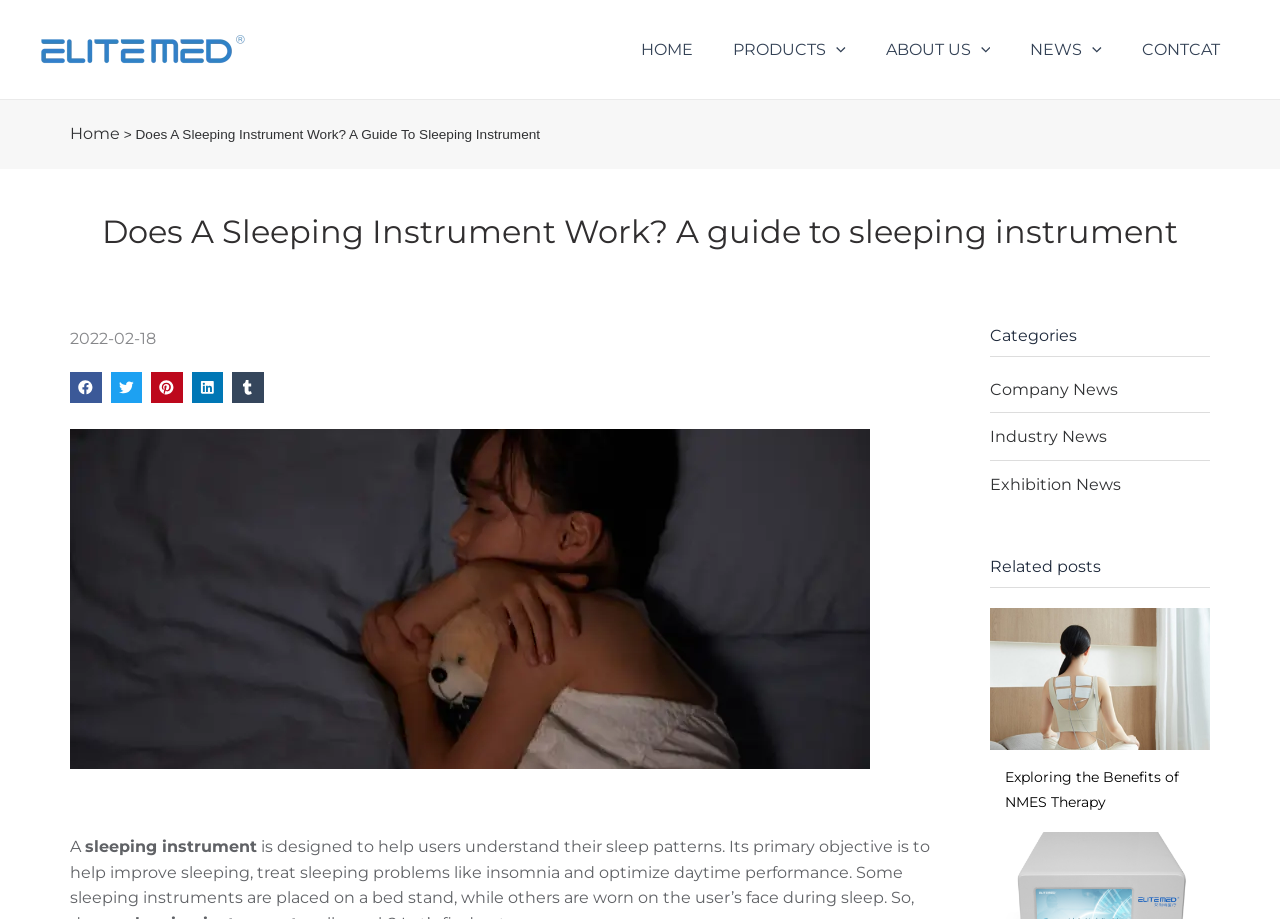Determine the bounding box coordinates of the section to be clicked to follow the instruction: "Click on the 'Company News' link". The coordinates should be given as four float numbers between 0 and 1, formatted as [left, top, right, bottom].

[0.773, 0.41, 0.945, 0.438]